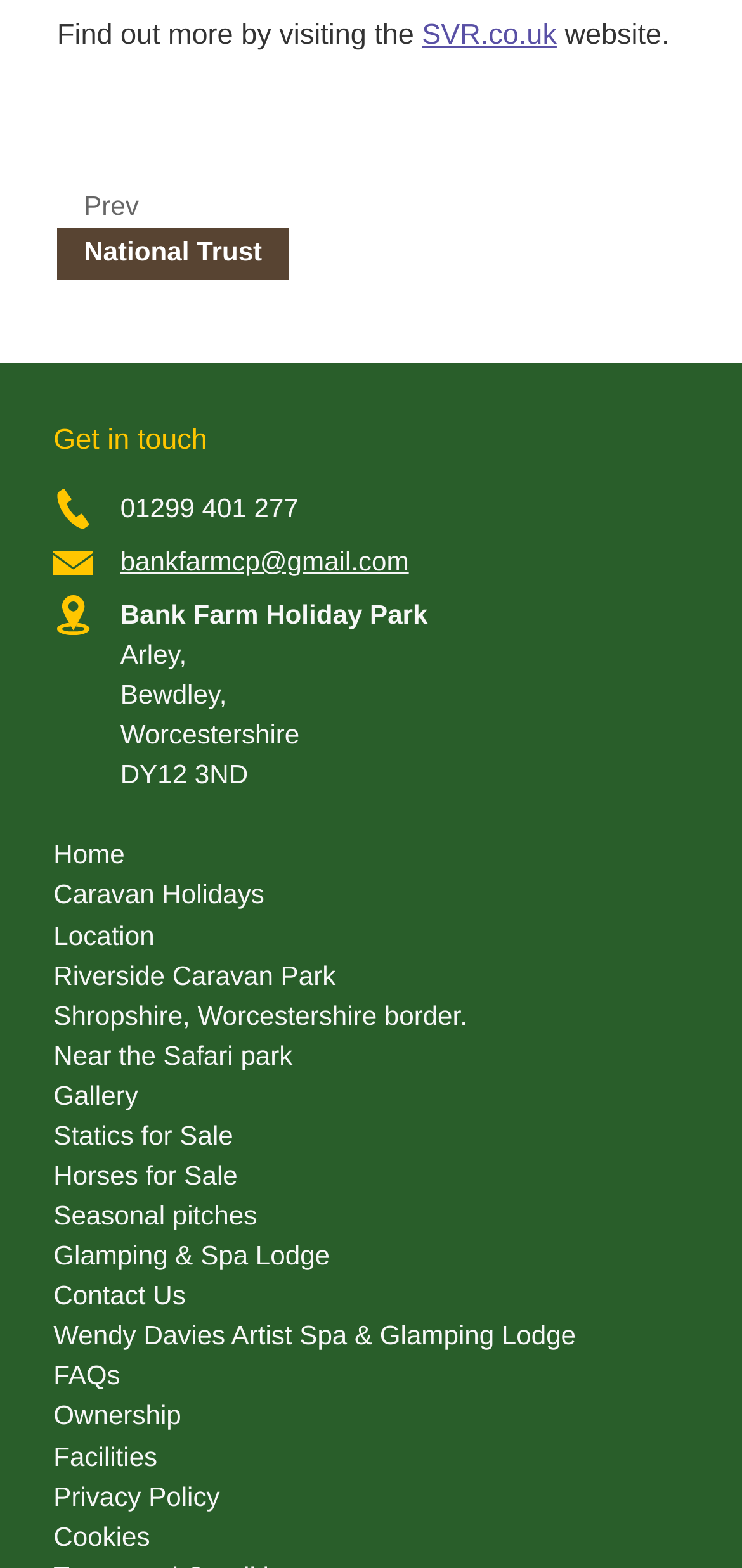From the screenshot, find the bounding box of the UI element matching this description: "CLICK HERE". Supply the bounding box coordinates in the form [left, top, right, bottom], each a float between 0 and 1.

None